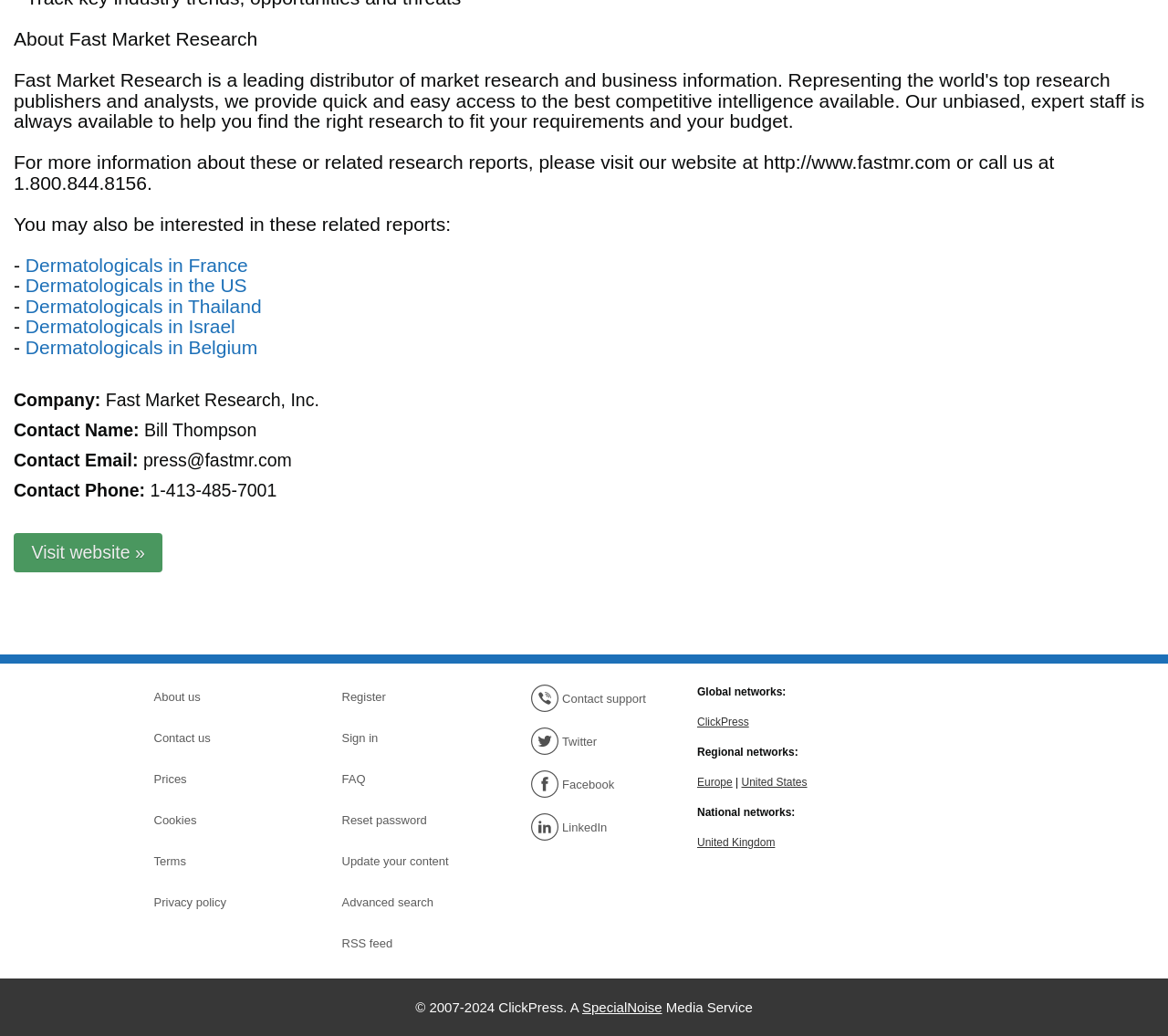Please find the bounding box coordinates of the section that needs to be clicked to achieve this instruction: "Check company information".

[0.012, 0.376, 0.086, 0.396]